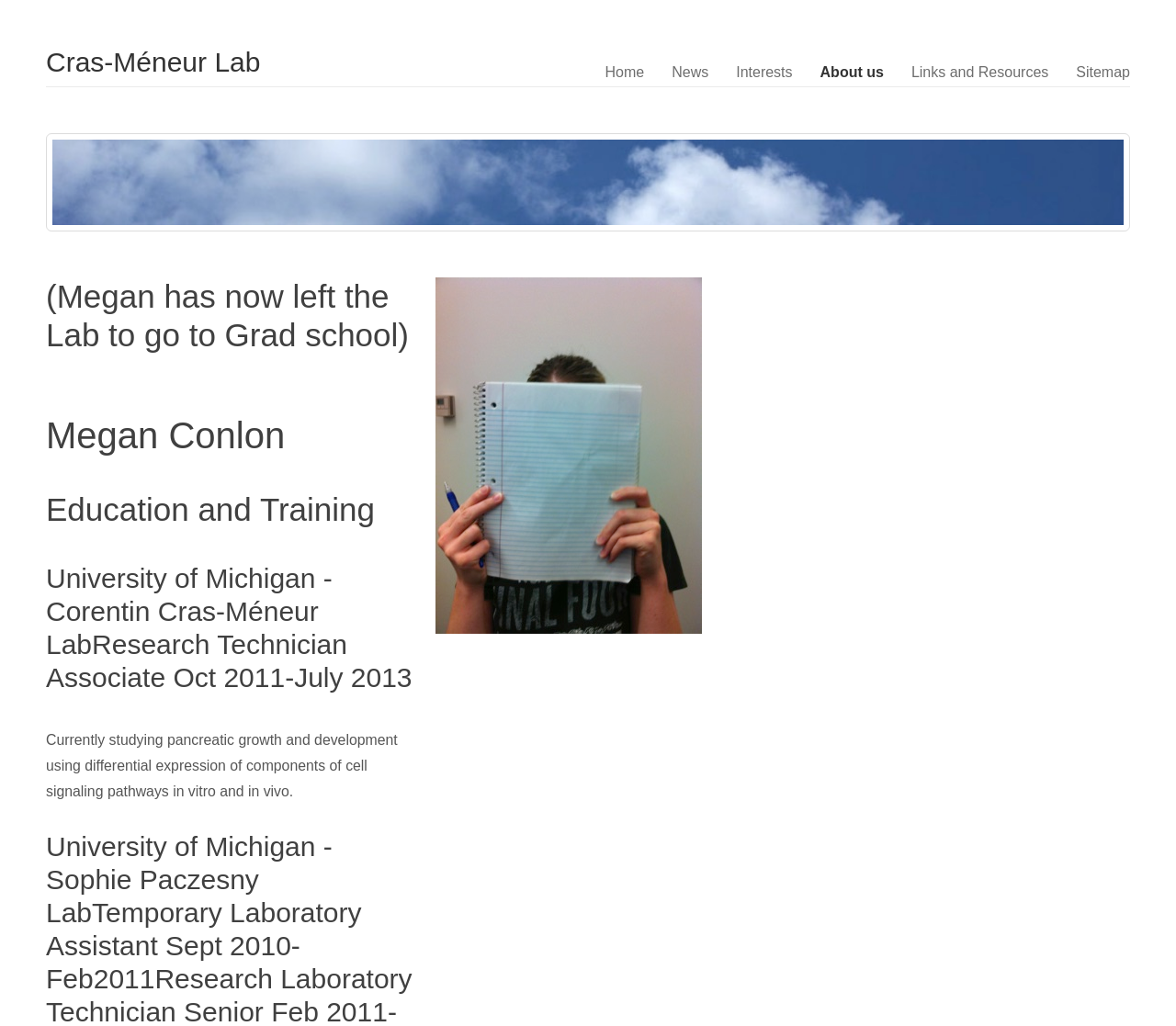Can you find the bounding box coordinates for the element to click on to achieve the instruction: "View Megan Conlon's profile"?

[0.039, 0.403, 0.353, 0.445]